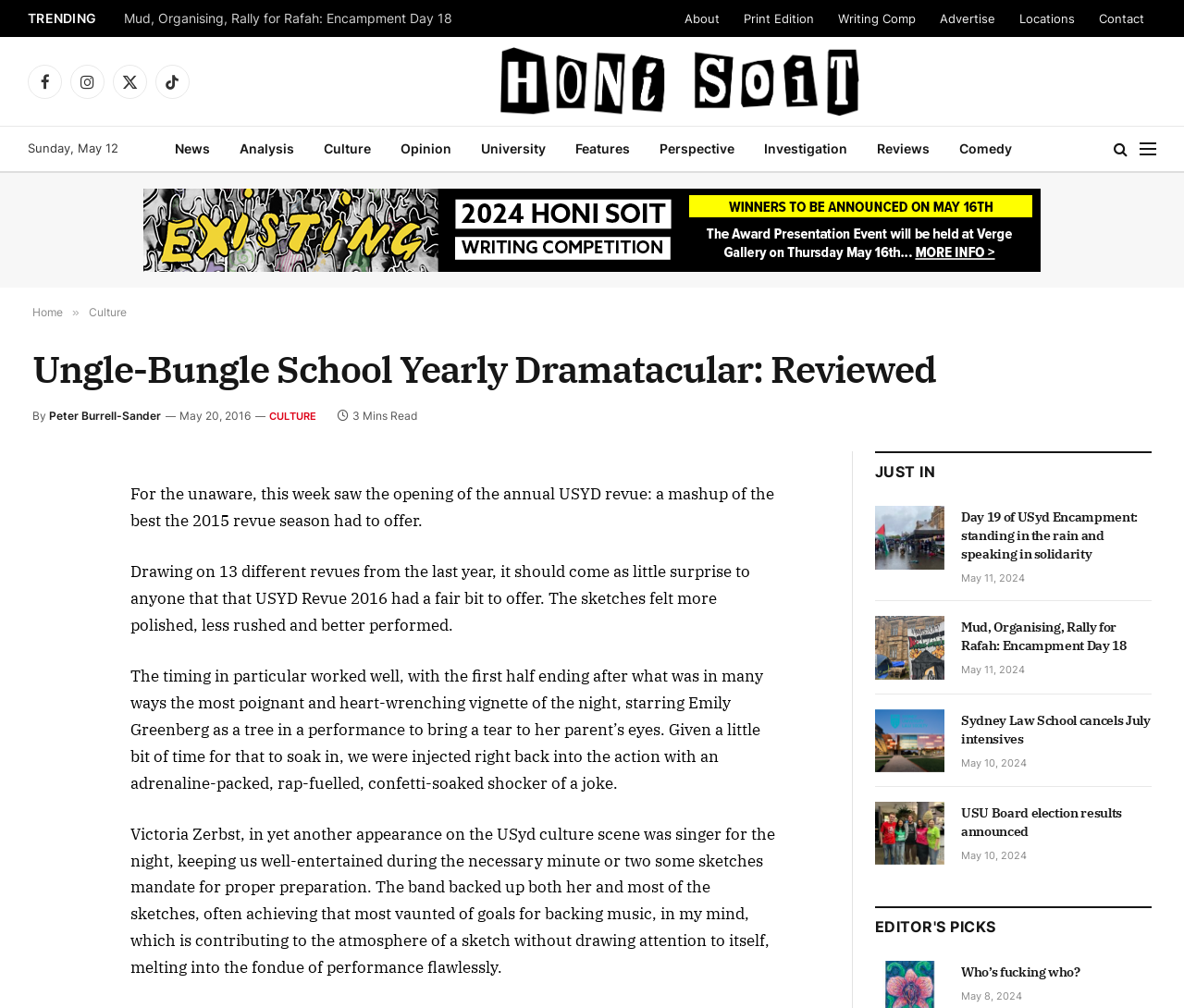From the image, can you give a detailed response to the question below:
What is the name of the author of the reviewed article?

The author's name is mentioned in the article as 'By Peter Burrell-Sander'.